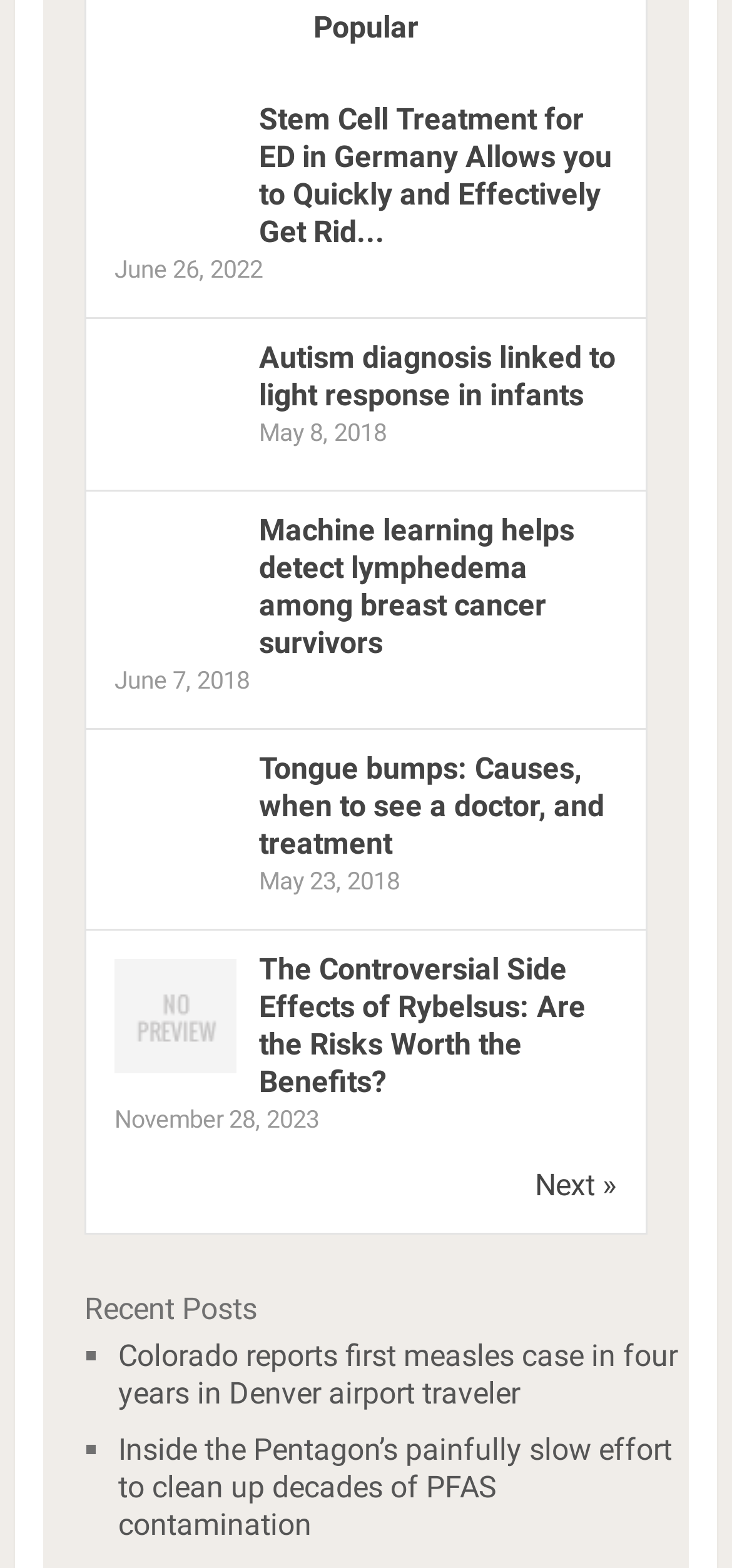Give a one-word or short phrase answer to this question: 
What is the date of the first post?

June 26, 2022